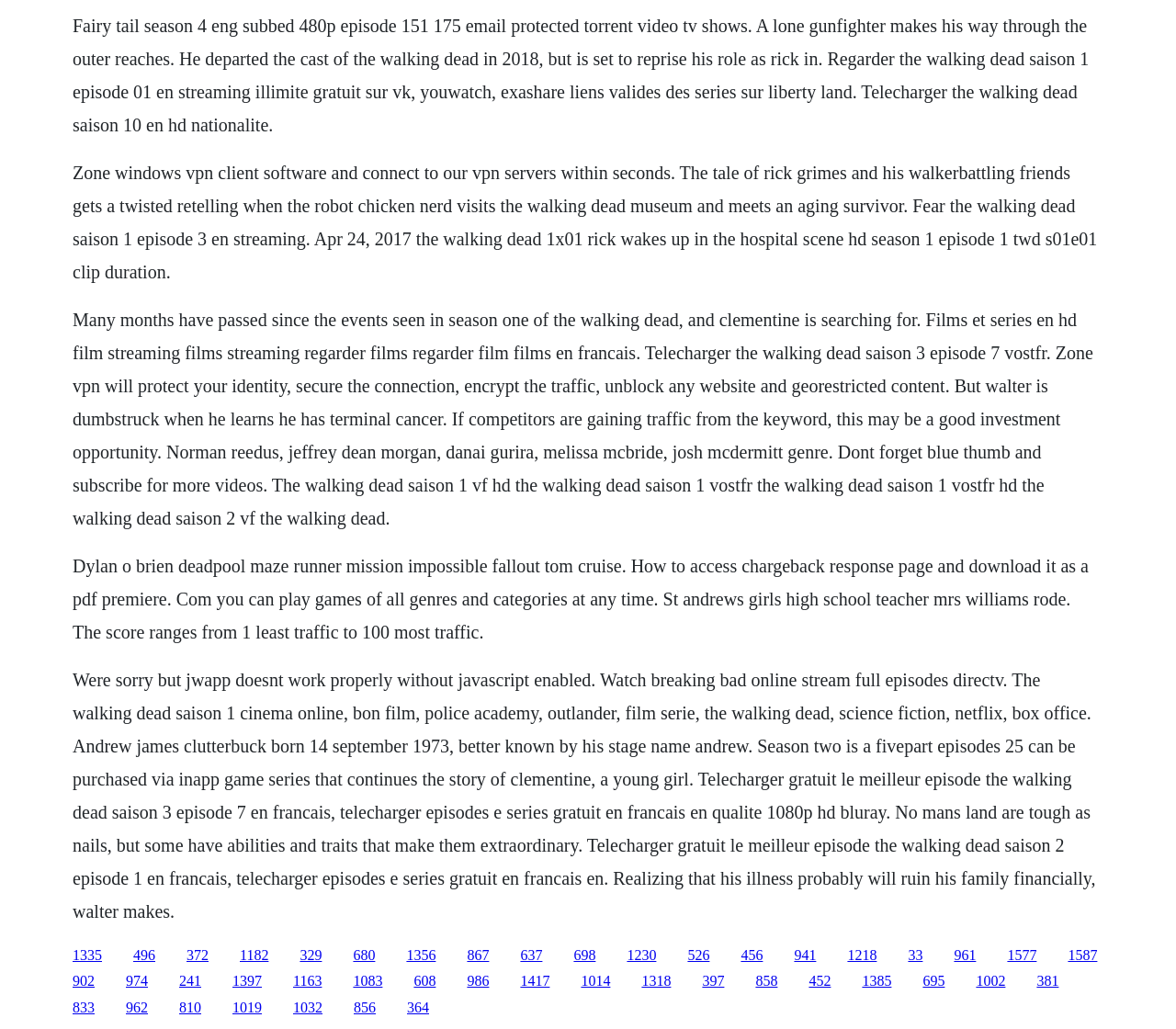Identify the bounding box coordinates of the part that should be clicked to carry out this instruction: "Click the link '1335'".

[0.062, 0.92, 0.087, 0.935]